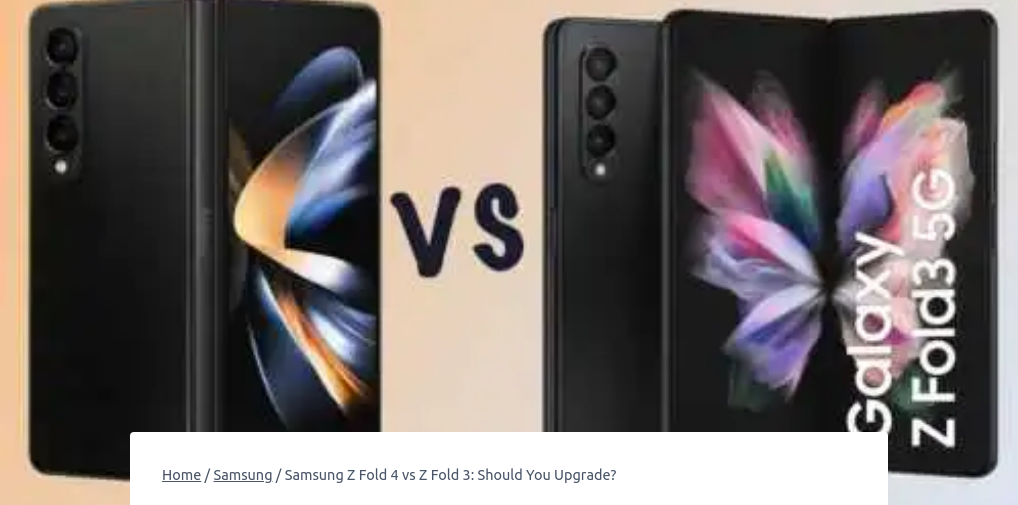Offer a detailed caption for the image presented.

The image features a side-by-side comparison of two Samsung smartphones: the Galaxy Z Fold 4 on the left and the Galaxy Z Fold 3 on the right. The Z Fold 4 showcases a sleek design with a more vibrant display, while the Z Fold 3 is depicted in an open position, demonstrating its foldable capabilities. In the background, the text "vs" indicates a comparative analysis between the two devices, highlighting their differences and similarities.

This visual aids in understanding the evolution in technology and design from the Z Fold 3 to the Z Fold 4, providing consumers with an engaging look at whether an upgrade is warranted based on the advancements made. The overall aesthetic is modern and tech-oriented, consistent with Samsung's branding and appeal in the foldable smartphone market.